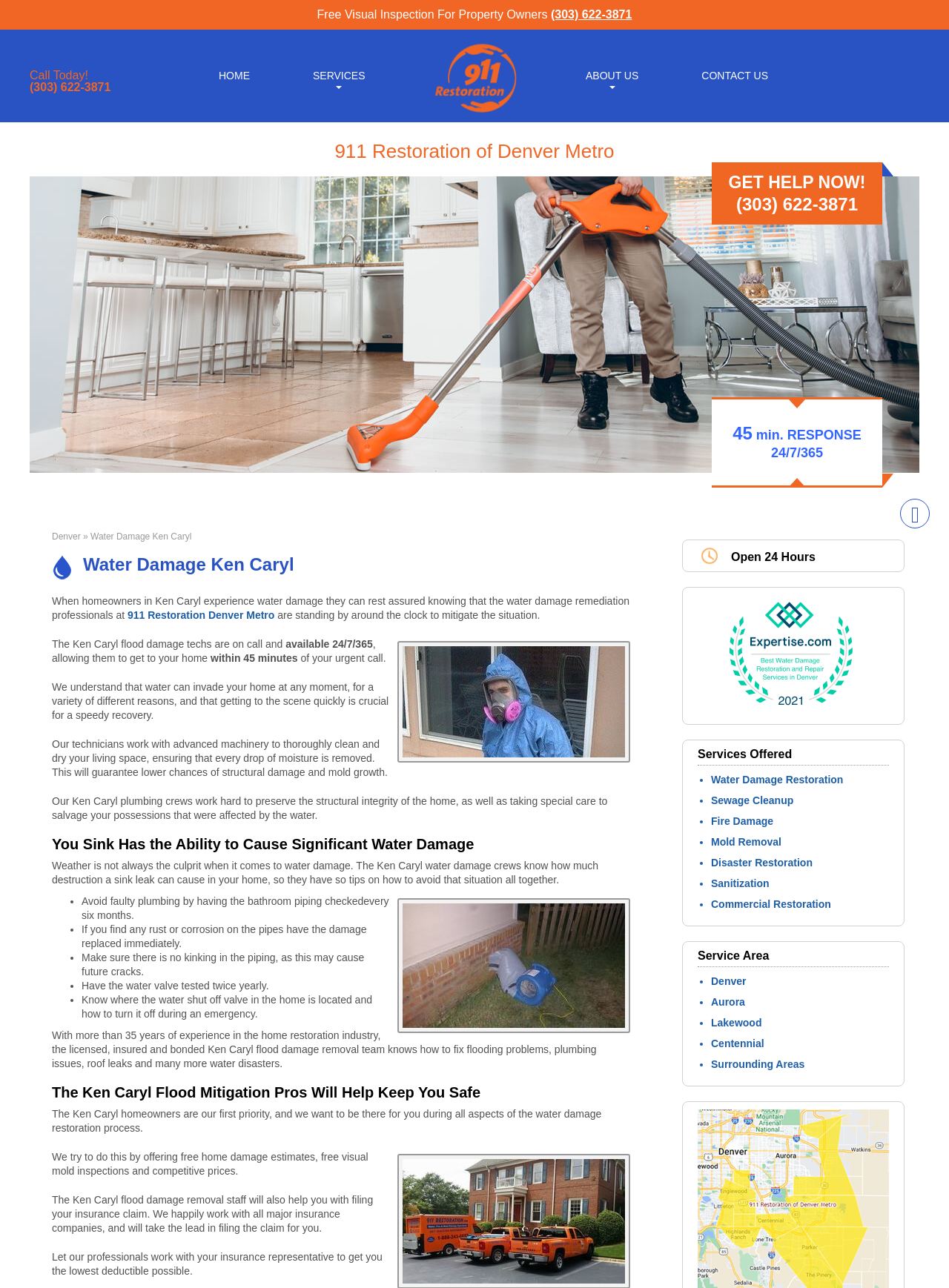Find the bounding box coordinates of the area to click in order to follow the instruction: "Click to contact us".

[0.731, 0.051, 0.817, 0.066]